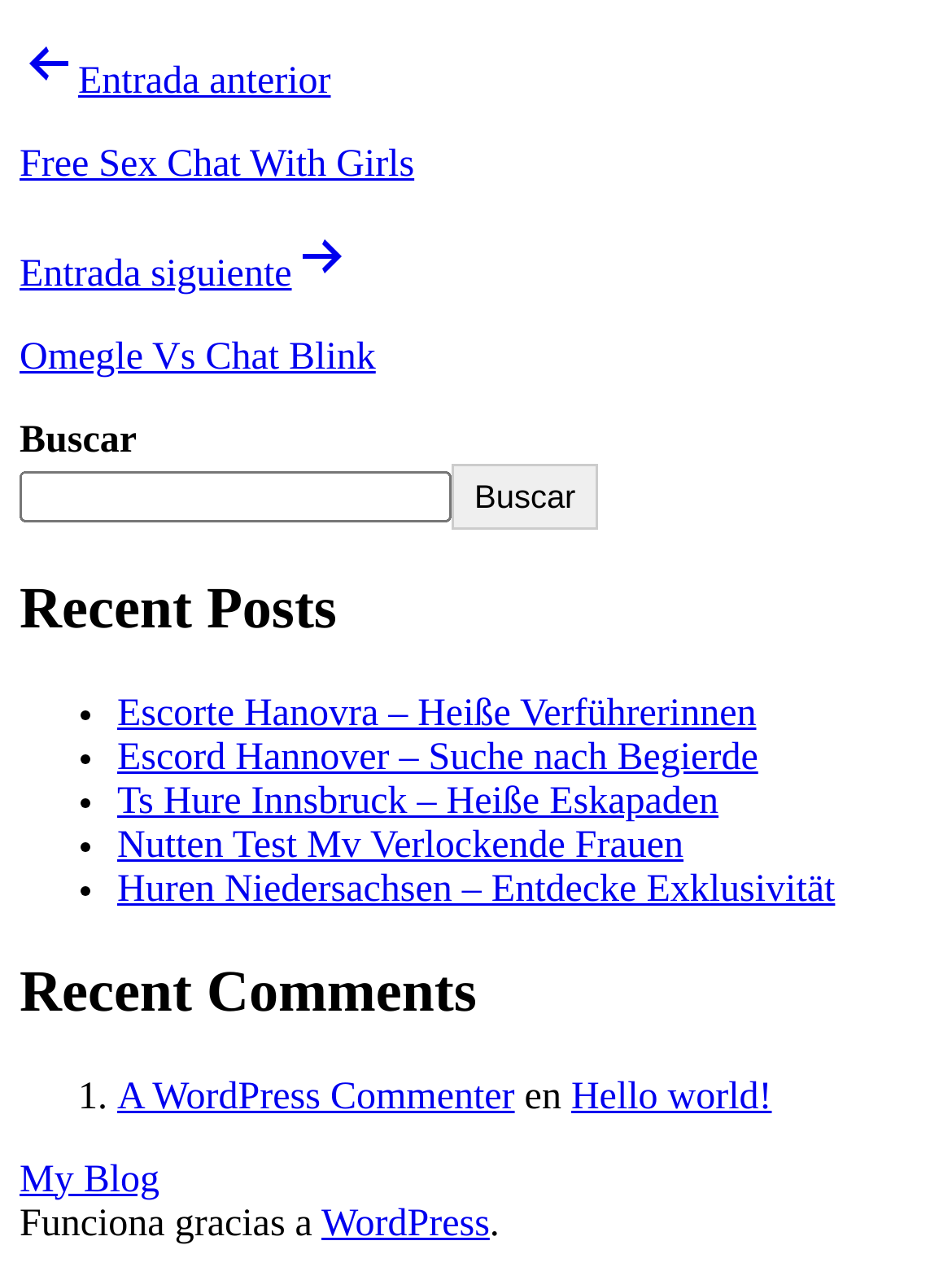Using the provided description parent_node: Buscar name="s", find the bounding box coordinates for the UI element. Provide the coordinates in (top-left x, top-left y, bottom-right x, bottom-right y) format, ensuring all values are between 0 and 1.

[0.021, 0.372, 0.474, 0.412]